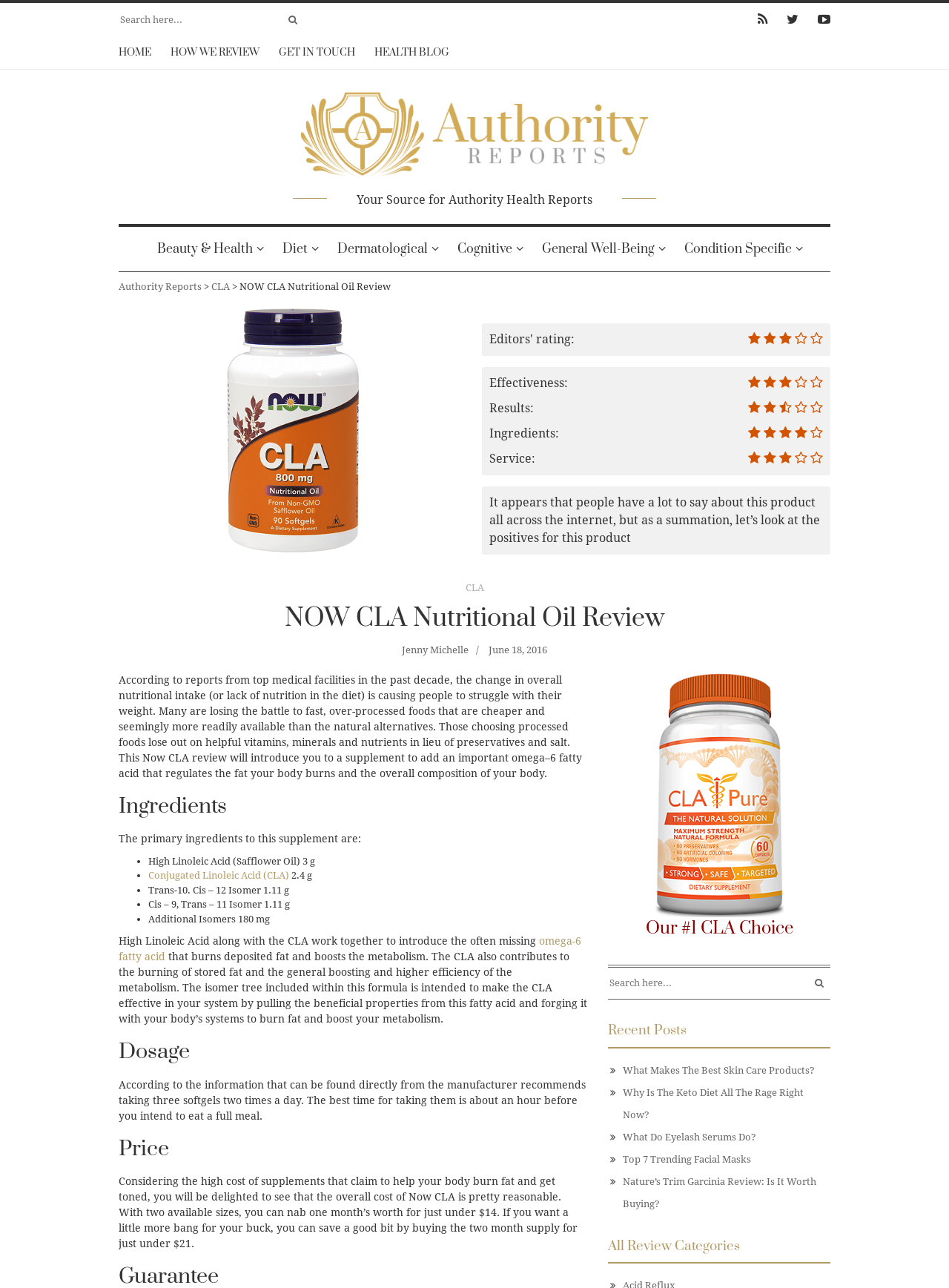Find the bounding box coordinates of the clickable area required to complete the following action: "Search for something in the search bar".

[0.641, 0.757, 0.852, 0.77]